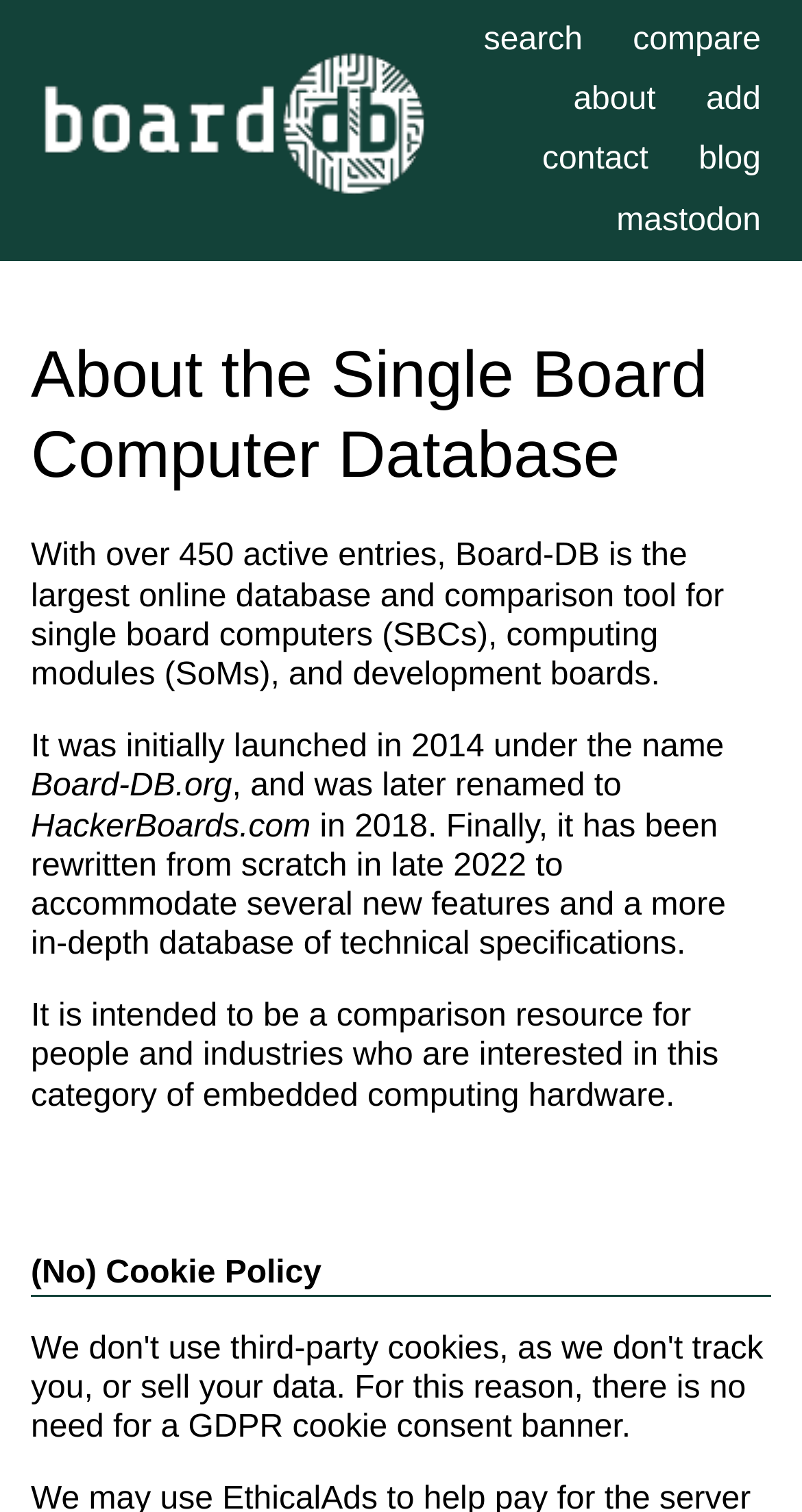Give a detailed overview of the webpage's appearance and contents.

The webpage is about the "About" section of Board-DB, a single board computer database. At the top left, there is a Board-DB logo, which is an image linked to the homepage. 

To the right of the logo, there are several navigation links, including "search", "compare", "about", "add", "contact", "blog", and "mastodon", which are aligned horizontally and take up the top portion of the page.

Below the navigation links, there is a heading that reads "About the Single Board Computer Database". 

Underneath the heading, there are several paragraphs of text that describe the history and purpose of Board-DB. The text explains that Board-DB is the largest online database and comparison tool for single board computers, computing modules, and development boards, with over 450 active entries. It also mentions the website's history, including its initial launch in 2014 and subsequent rebranding and rewriting in 2022.

At the bottom of the page, there is another heading that reads "(No) Cookie Policy".